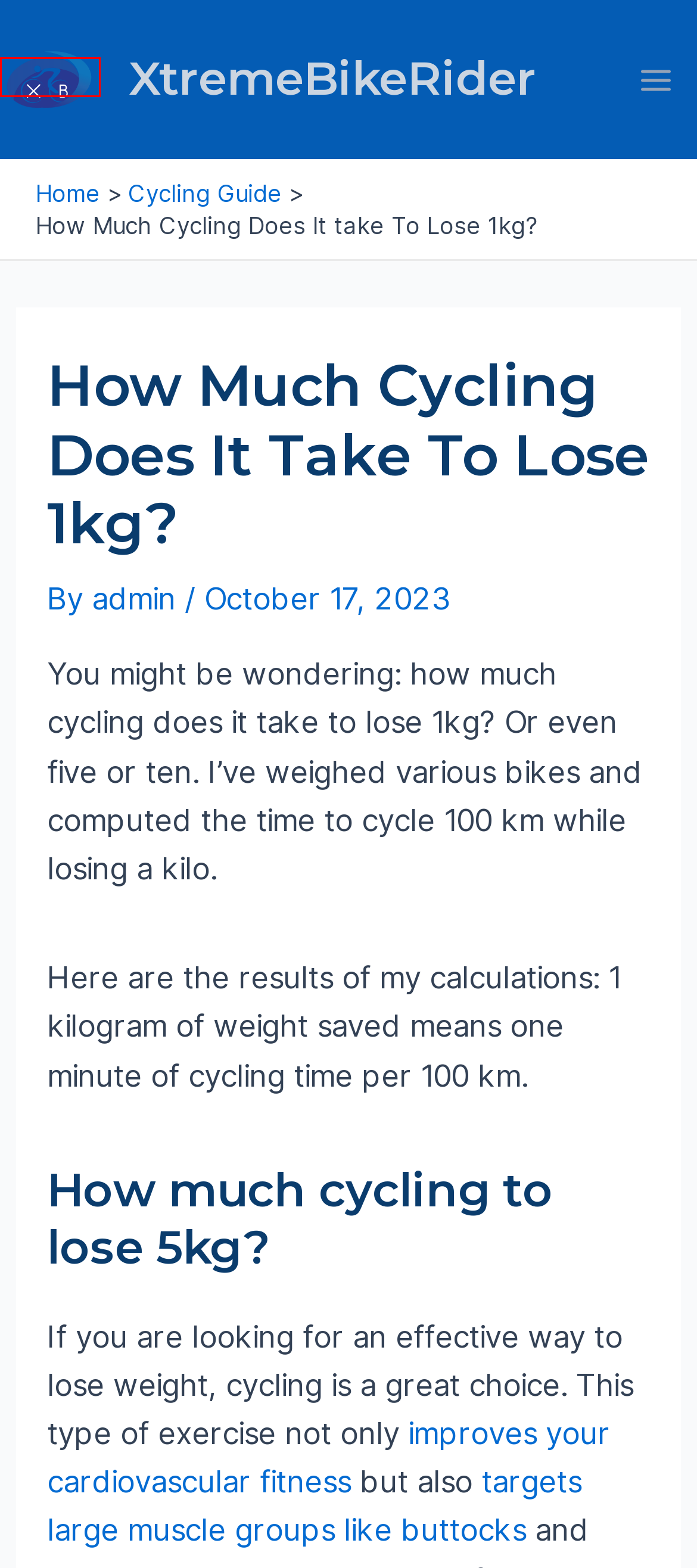Look at the screenshot of a webpage where a red rectangle bounding box is present. Choose the webpage description that best describes the new webpage after clicking the element inside the red bounding box. Here are the candidates:
A. admin – XtremeBikeRider
B. Mountain Bike – XtremeBikeRider
C. October 2023 – XtremeBikeRider
D. Does Cycling Make Your Bum Flat? 3 Exercises to Increase Buttocks Size – XtremeBikeRider
E. How To Take Off Bike Pedals Without a Pedal Wrench – XtremeBikeRider
F. The Effects Of Cycling On Body Shape – XtremeBikeRider
G. XtremeBikeRider – Run By Biking Enthusiasts For Biking Enthusiasts
H. Cycling Guide – XtremeBikeRider

G